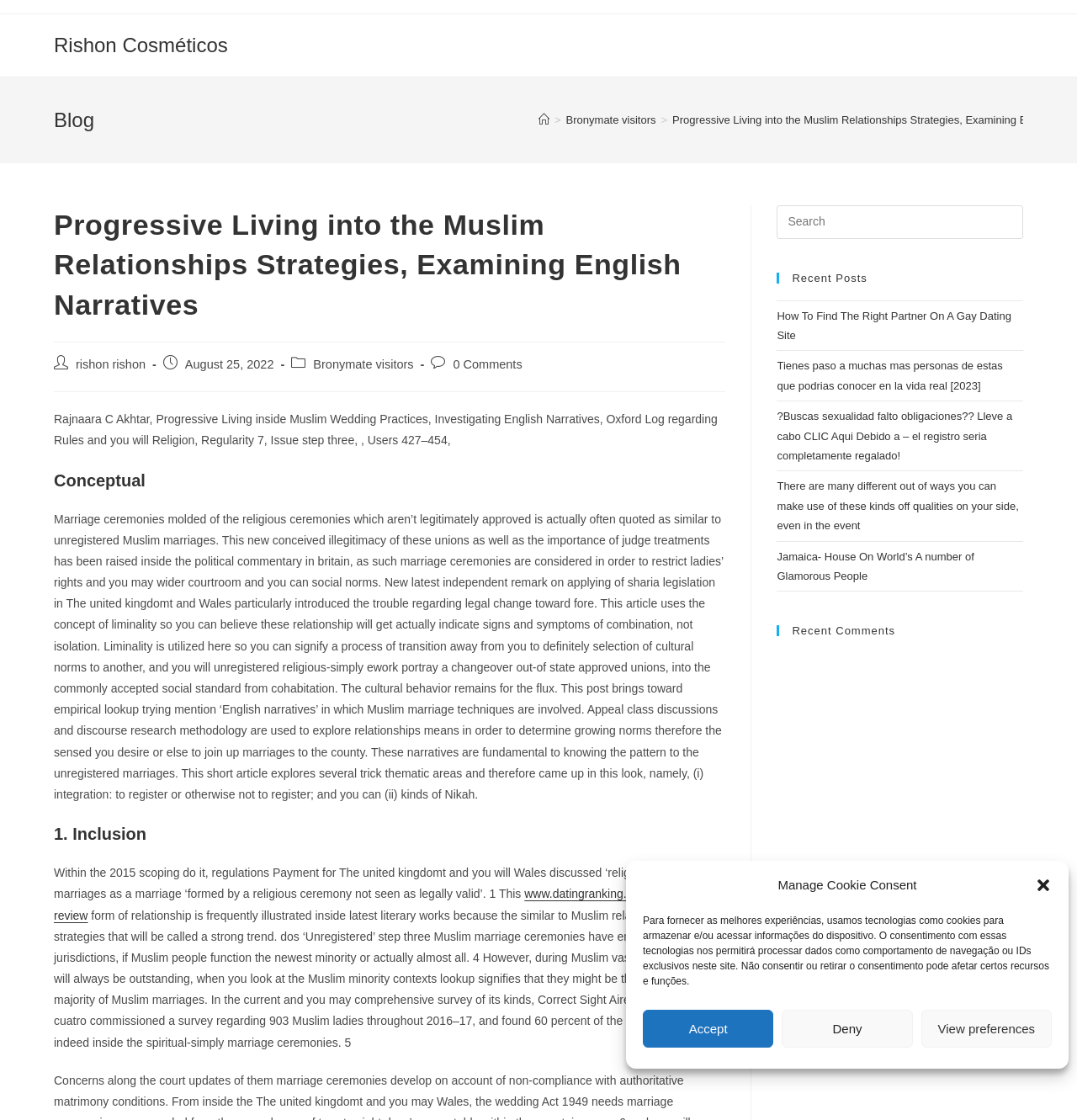Please find the bounding box coordinates of the element that needs to be clicked to perform the following instruction: "Search this website". The bounding box coordinates should be four float numbers between 0 and 1, represented as [left, top, right, bottom].

[0.721, 0.183, 0.95, 0.213]